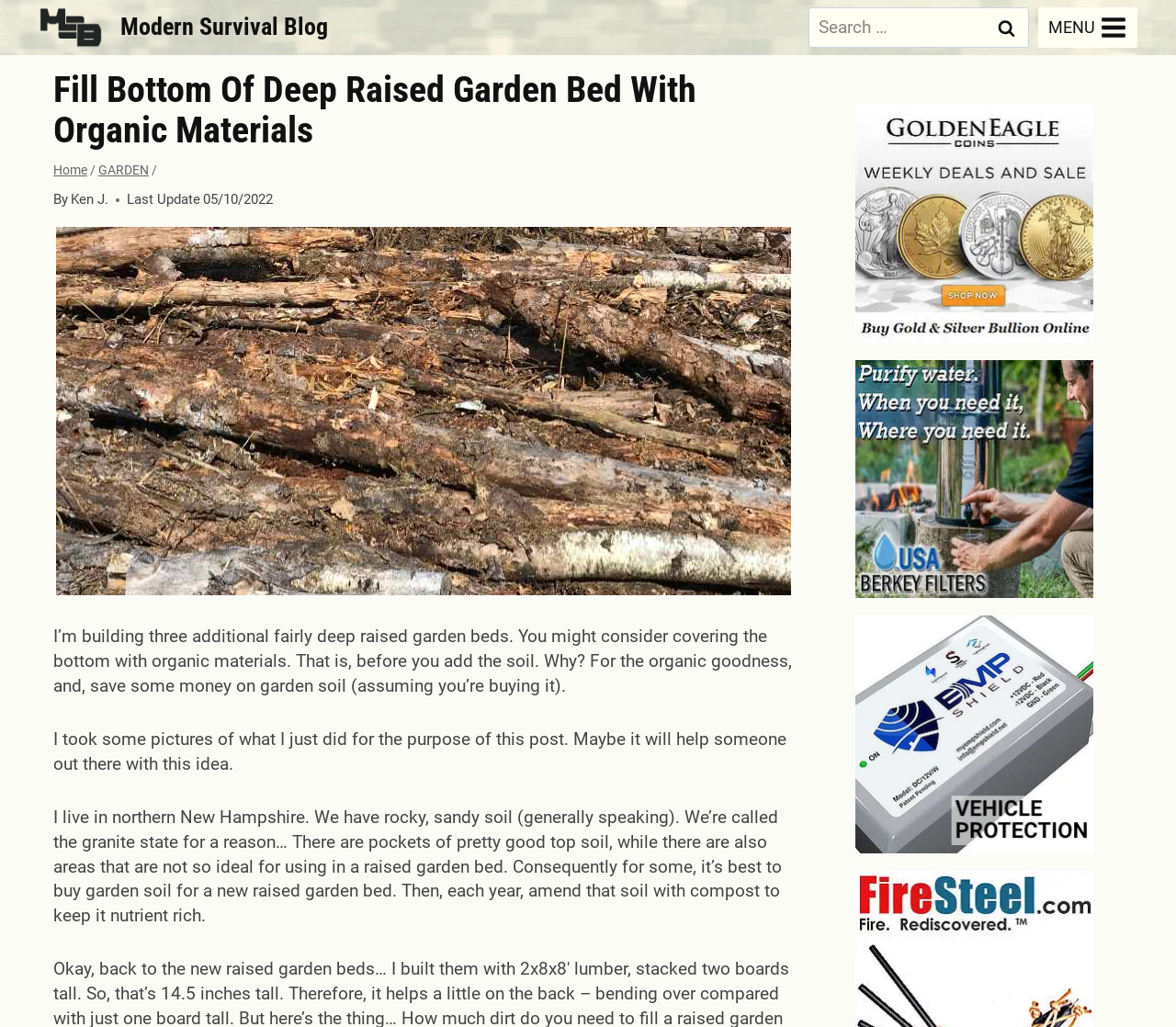Determine the bounding box for the UI element described here: "alt="EMP Shield Vehicle Protection"".

[0.727, 0.599, 0.93, 0.831]